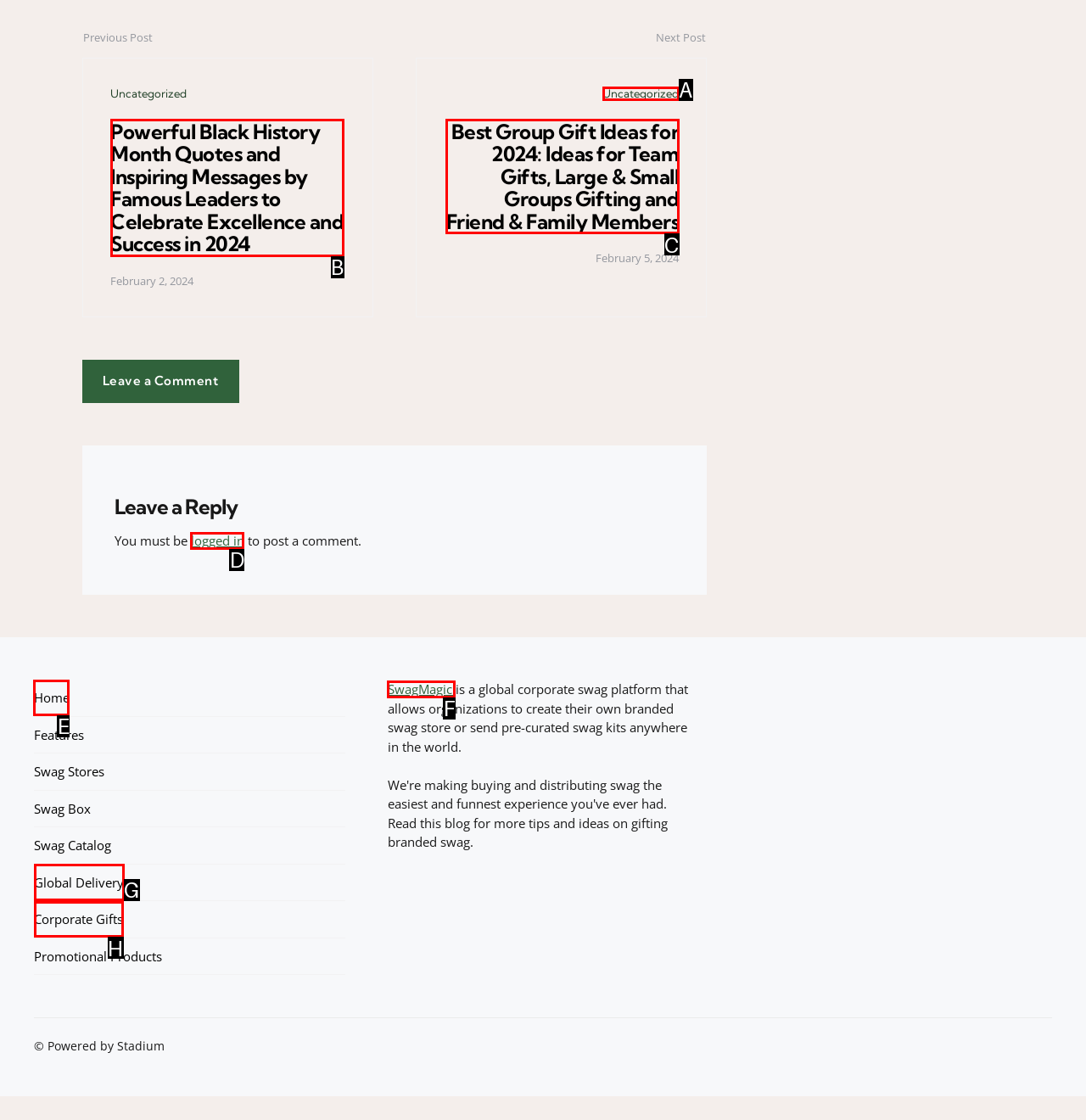Identify the correct UI element to click on to achieve the following task: Click on 'Home' Respond with the corresponding letter from the given choices.

E